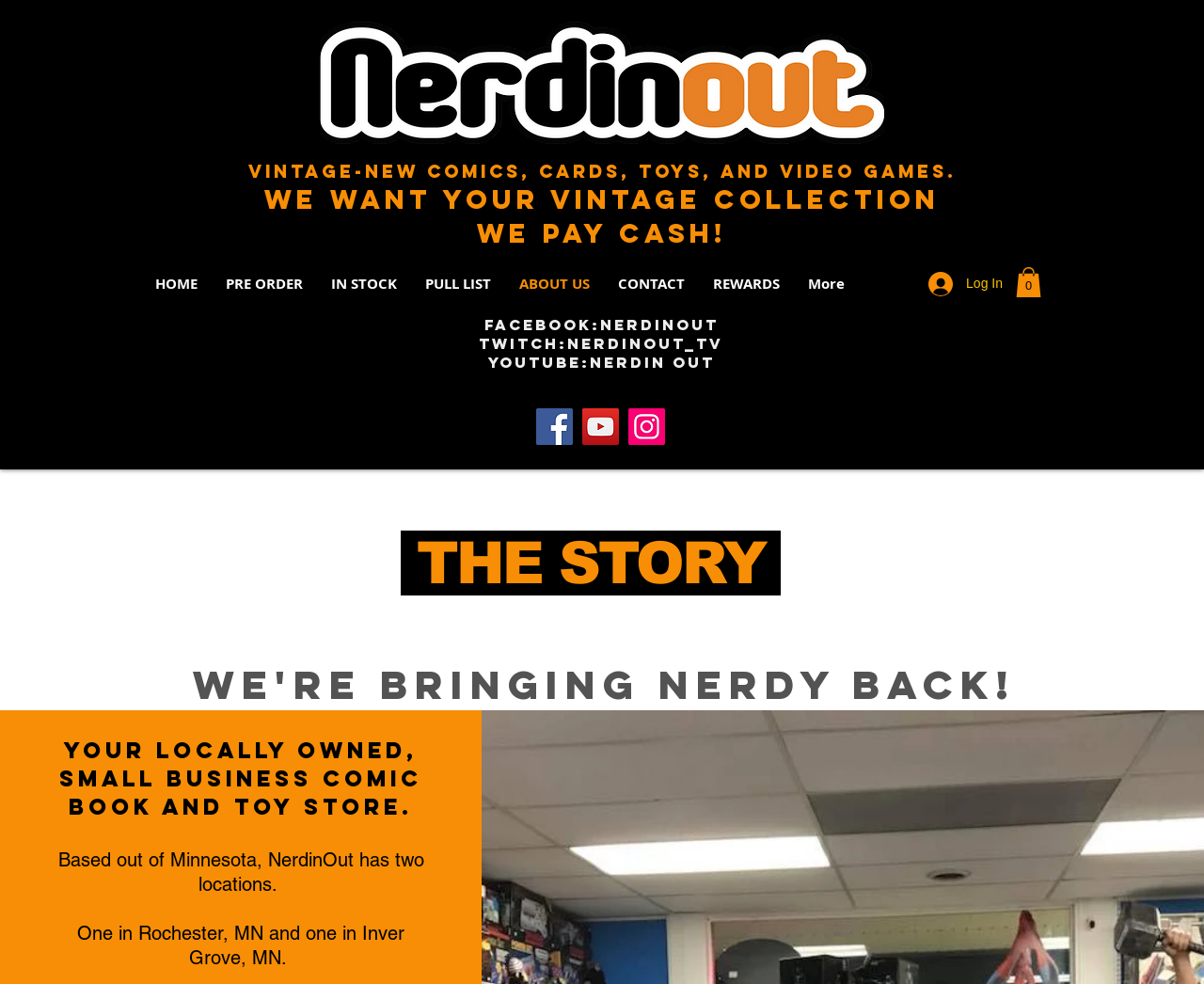Please specify the bounding box coordinates of the clickable region to carry out the following instruction: "Visit the Facebook page". The coordinates should be four float numbers between 0 and 1, in the format [left, top, right, bottom].

[0.445, 0.415, 0.476, 0.452]